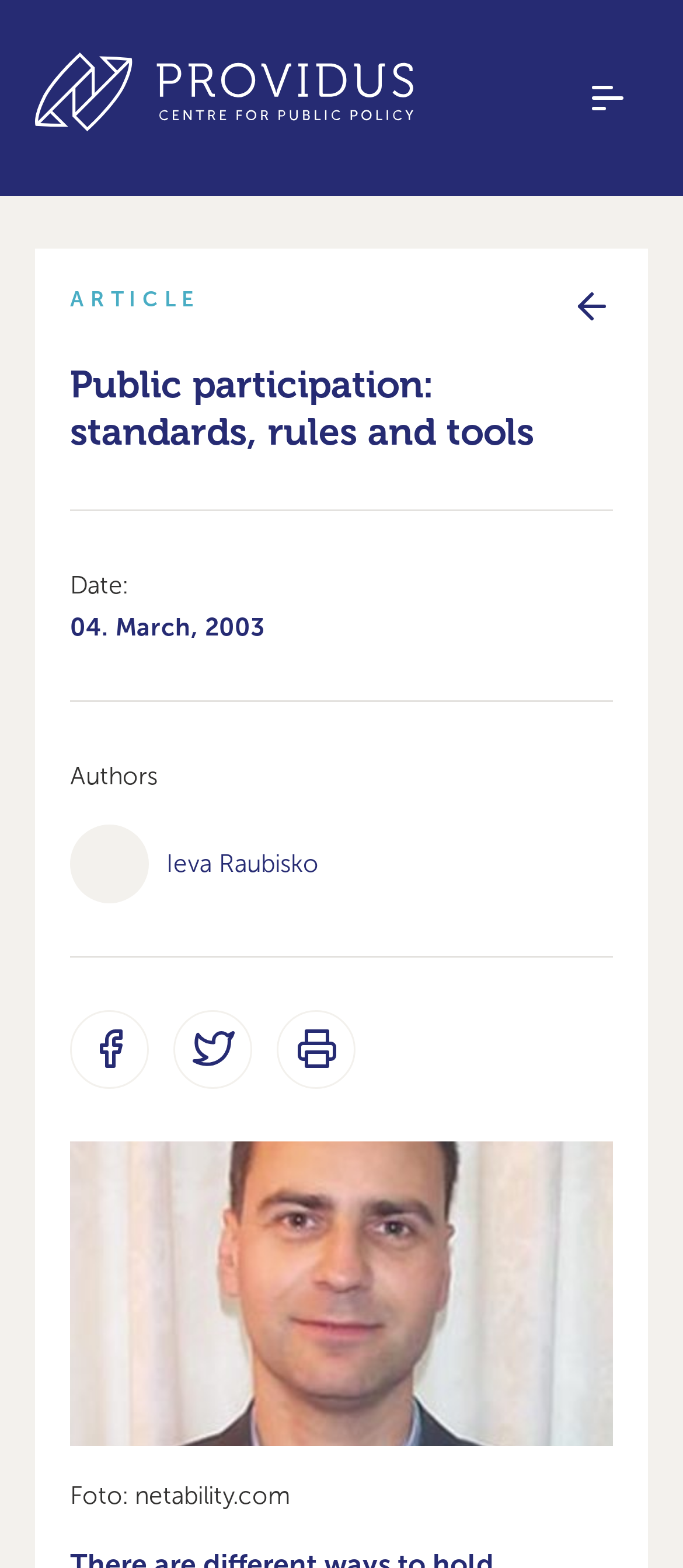Identify and provide the bounding box coordinates of the UI element described: "title="Dalīties Twitter"". The coordinates should be formatted as [left, top, right, bottom], with each number being a float between 0 and 1.

[0.254, 0.644, 0.369, 0.694]